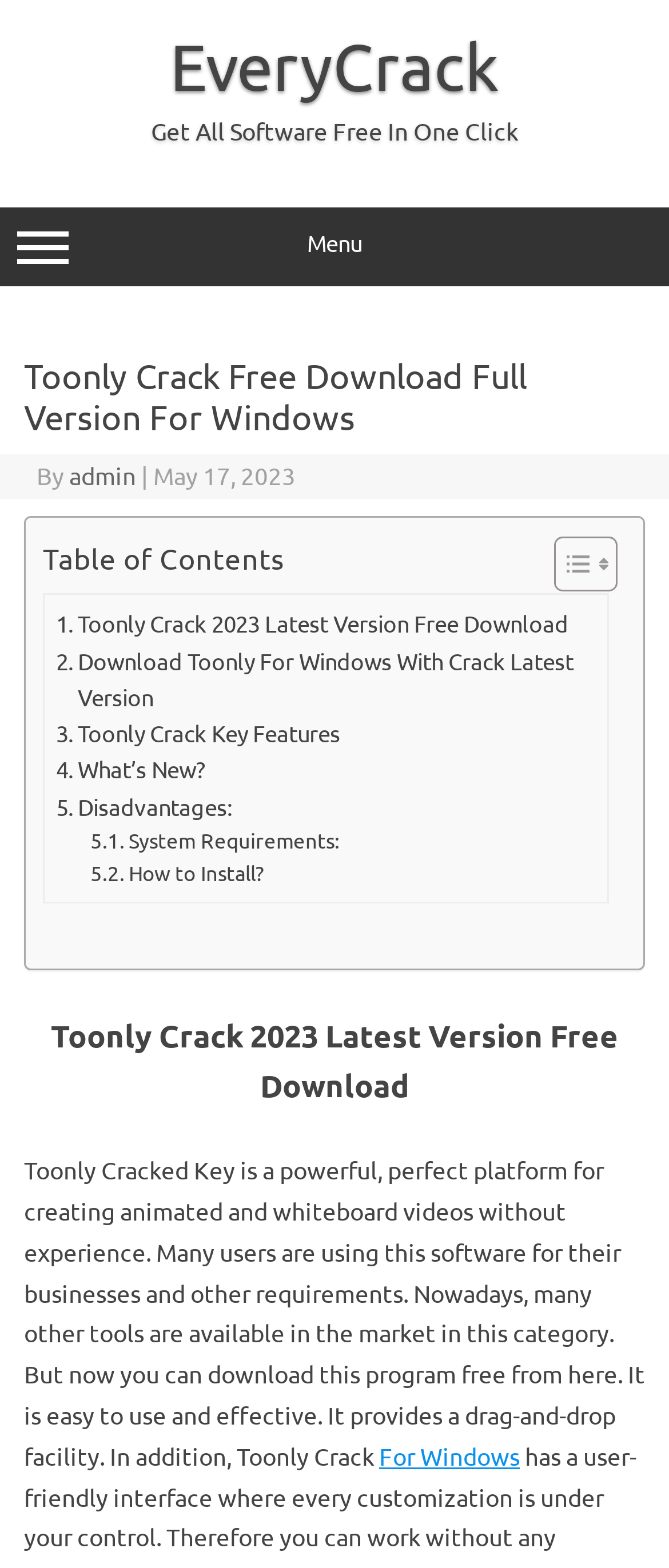Locate the bounding box coordinates of the element that should be clicked to fulfill the instruction: "Click on the 'Toonly Crack 2023 Latest Version Free Download' link".

[0.084, 0.386, 0.849, 0.409]